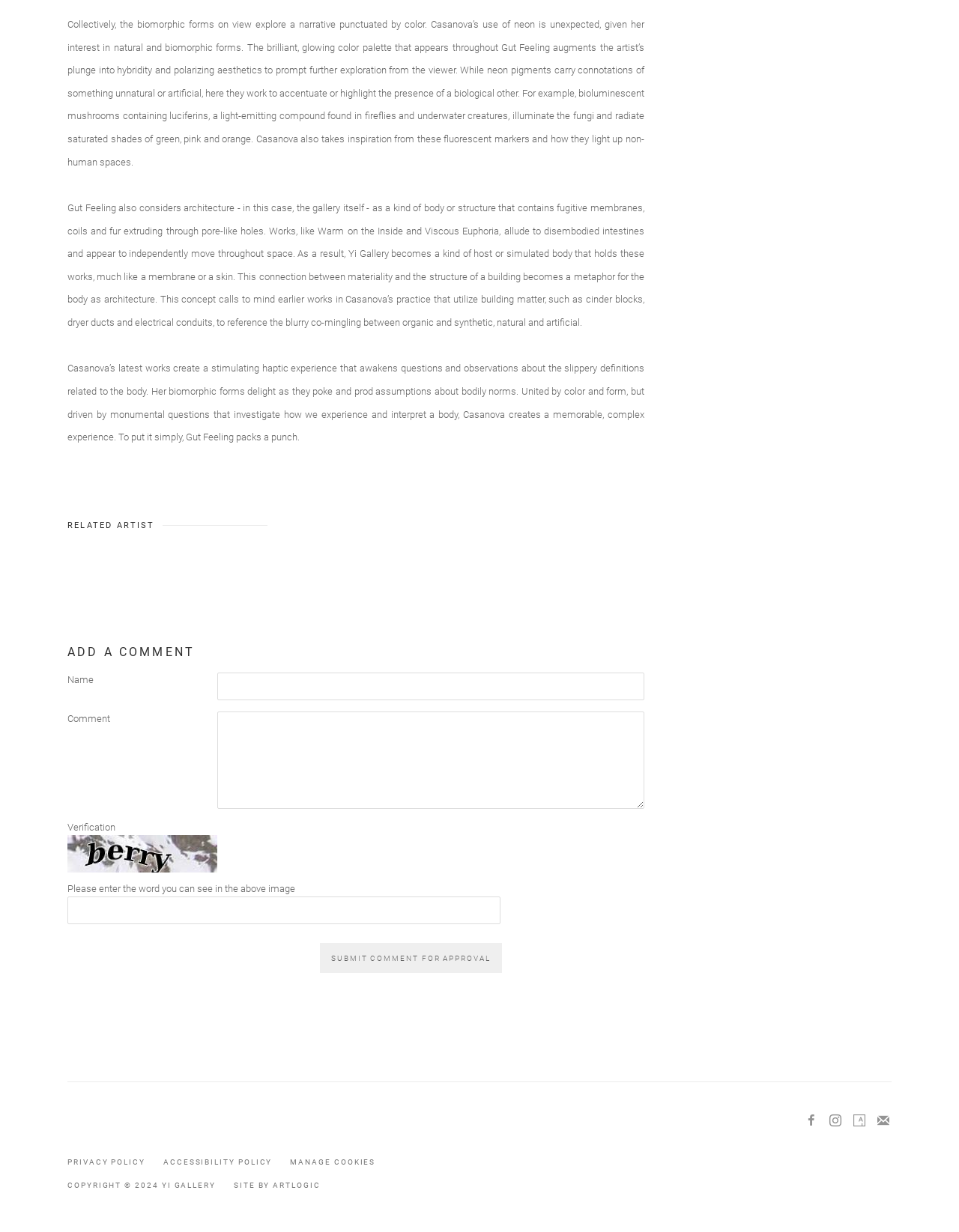What is the year of the copyright?
Look at the image and respond with a single word or a short phrase.

2024